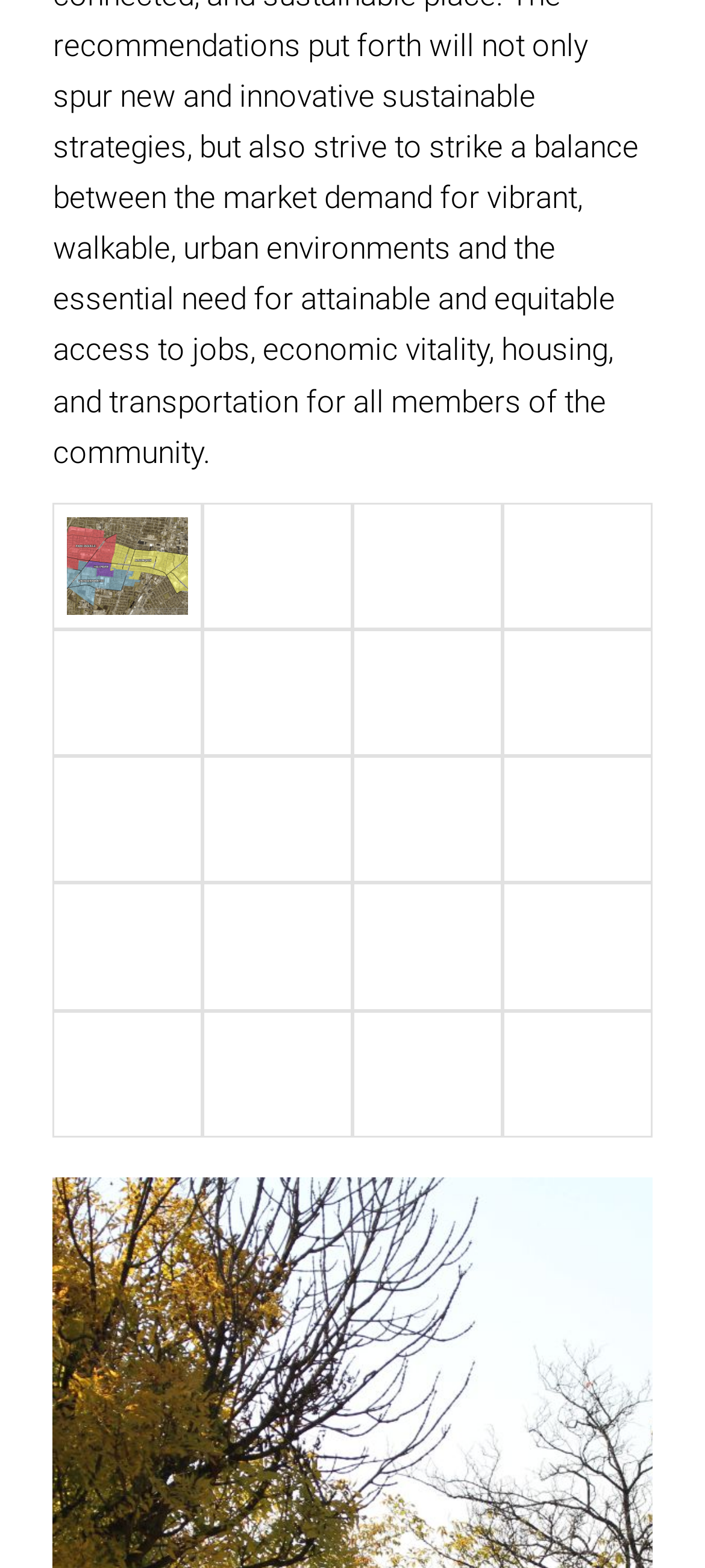What is the name of the first community plan?
Please answer the question as detailed as possible.

I looked at the first link on the webpage and found that it is named 'Algonquin Neighborhood Plan 7'.